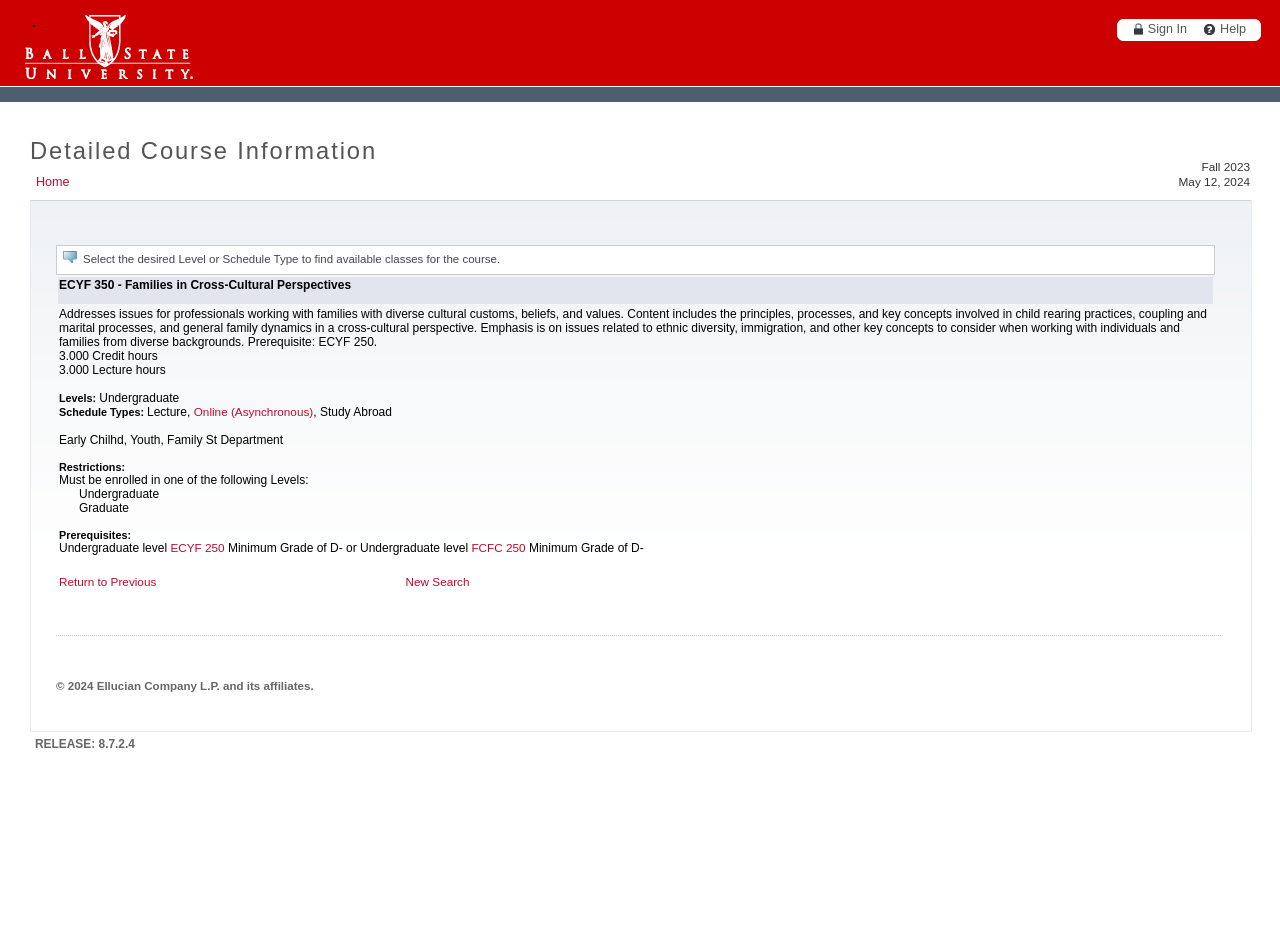What is the schedule type for the course?
Answer the question with detailed information derived from the image.

The schedule type for the course can be found in the table that lists the course details for the selected term. The table has a row with a gridcell containing the course details, which includes the schedule type, which is Lecture, Online (Asynchronous), and Study Abroad.